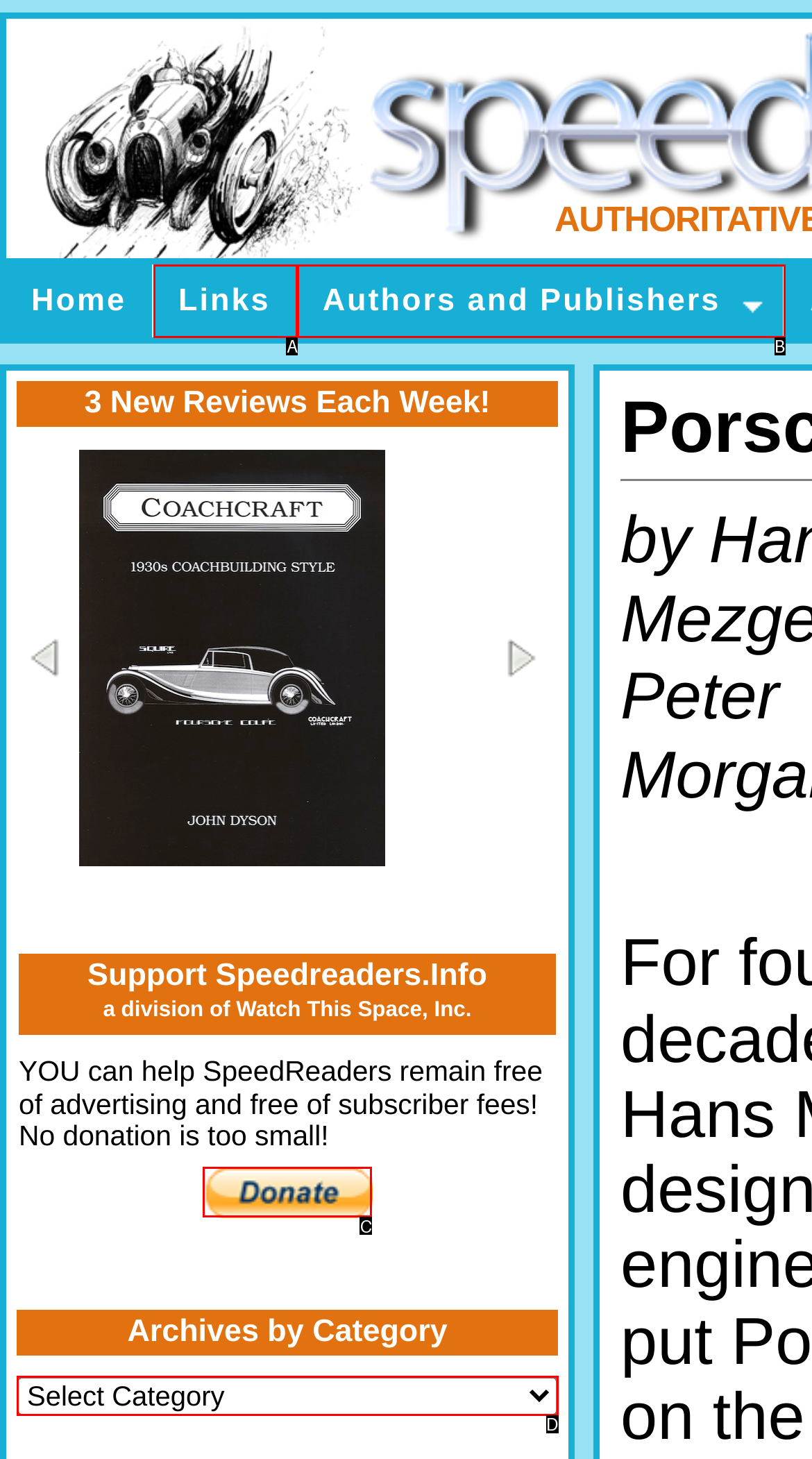Find the HTML element that matches the description provided: reproductive health
Answer using the corresponding option letter.

None